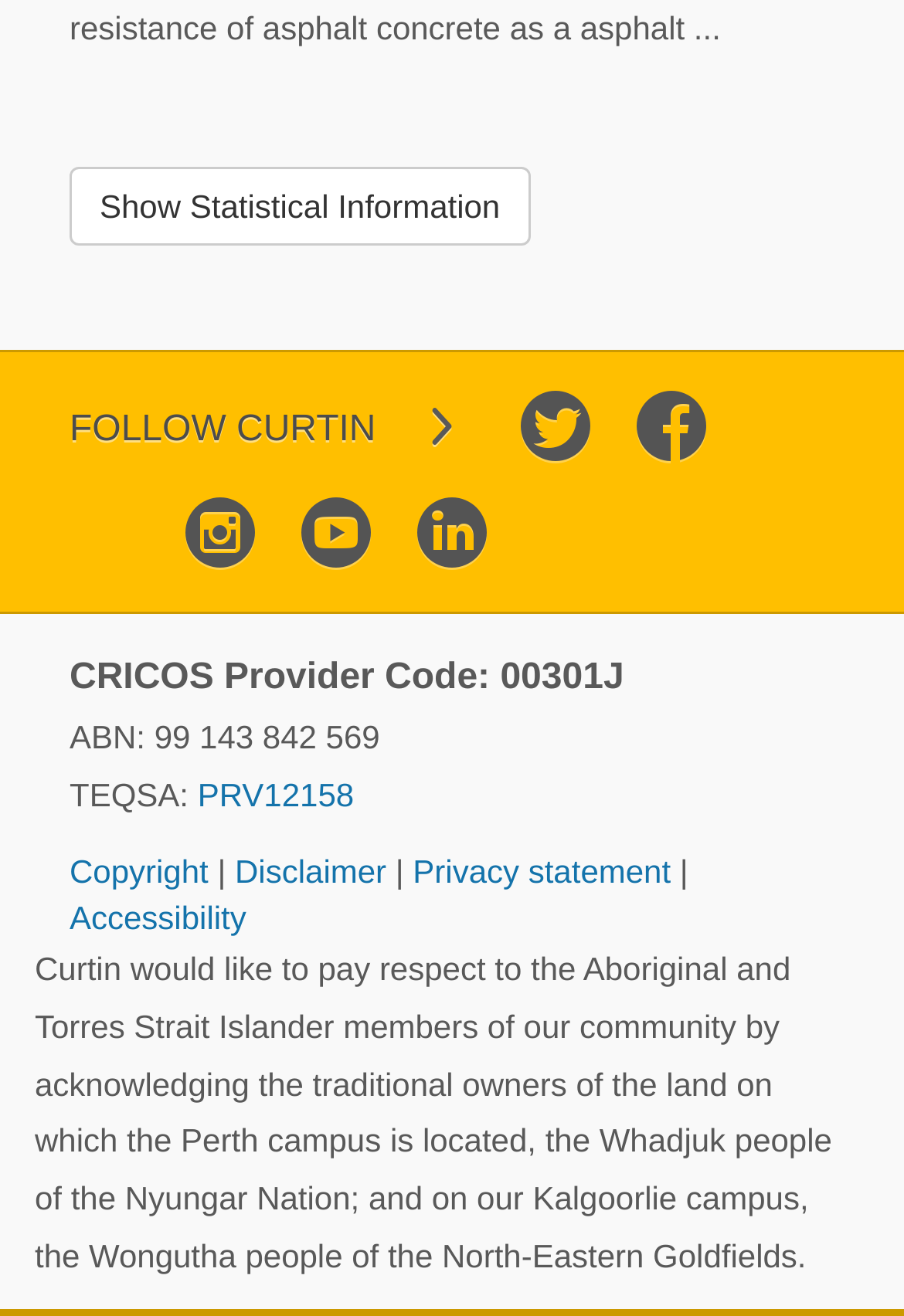What is the text of the first link on the page?
Based on the image content, provide your answer in one word or a short phrase.

Show Statistical Information